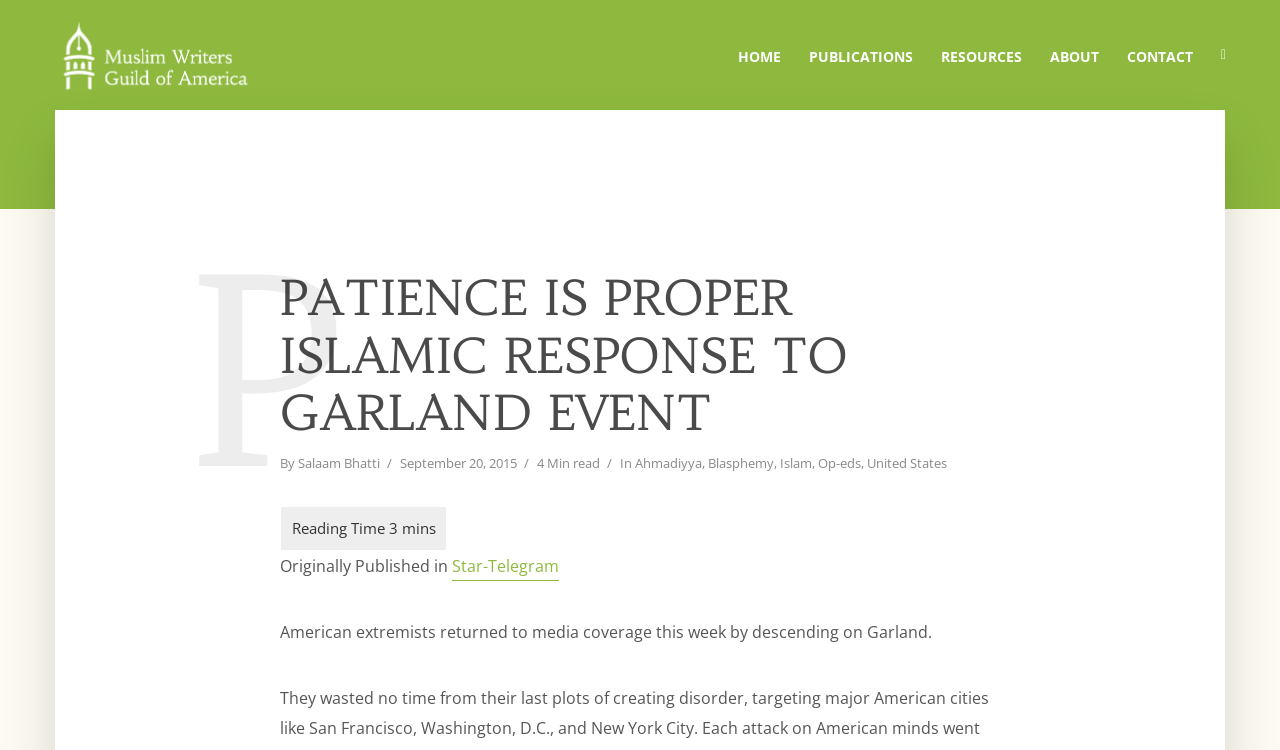Consider the image and give a detailed and elaborate answer to the question: 
What is the name of the organization?

The name of the organization can be found in the top-left corner of the webpage, where it is written as 'Muslim Writers Guild of America' with an accompanying image.